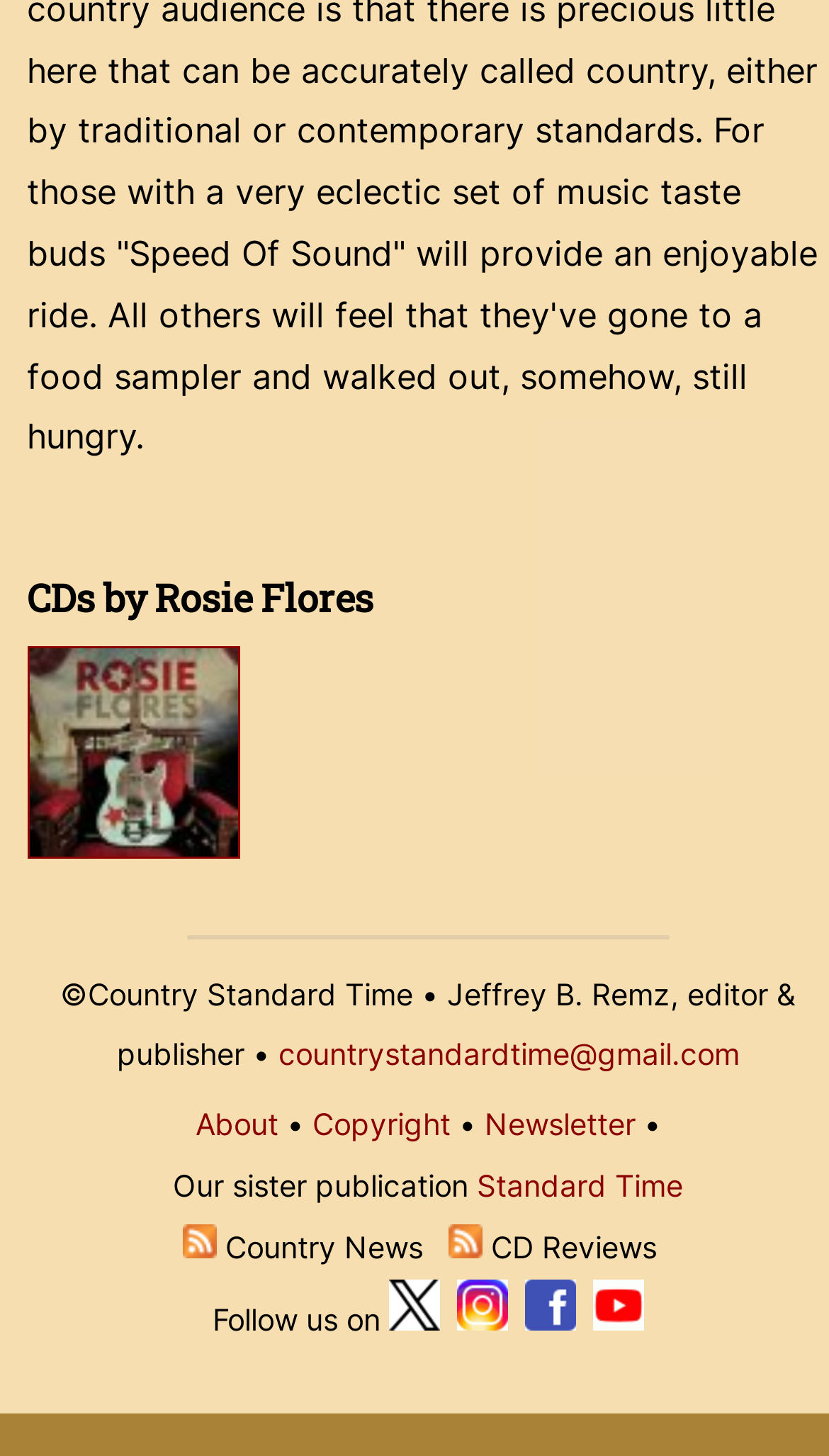Determine the bounding box coordinates for the area that should be clicked to carry out the following instruction: "Click the link to Working Girl's Guitar album".

[0.033, 0.566, 0.302, 0.595]